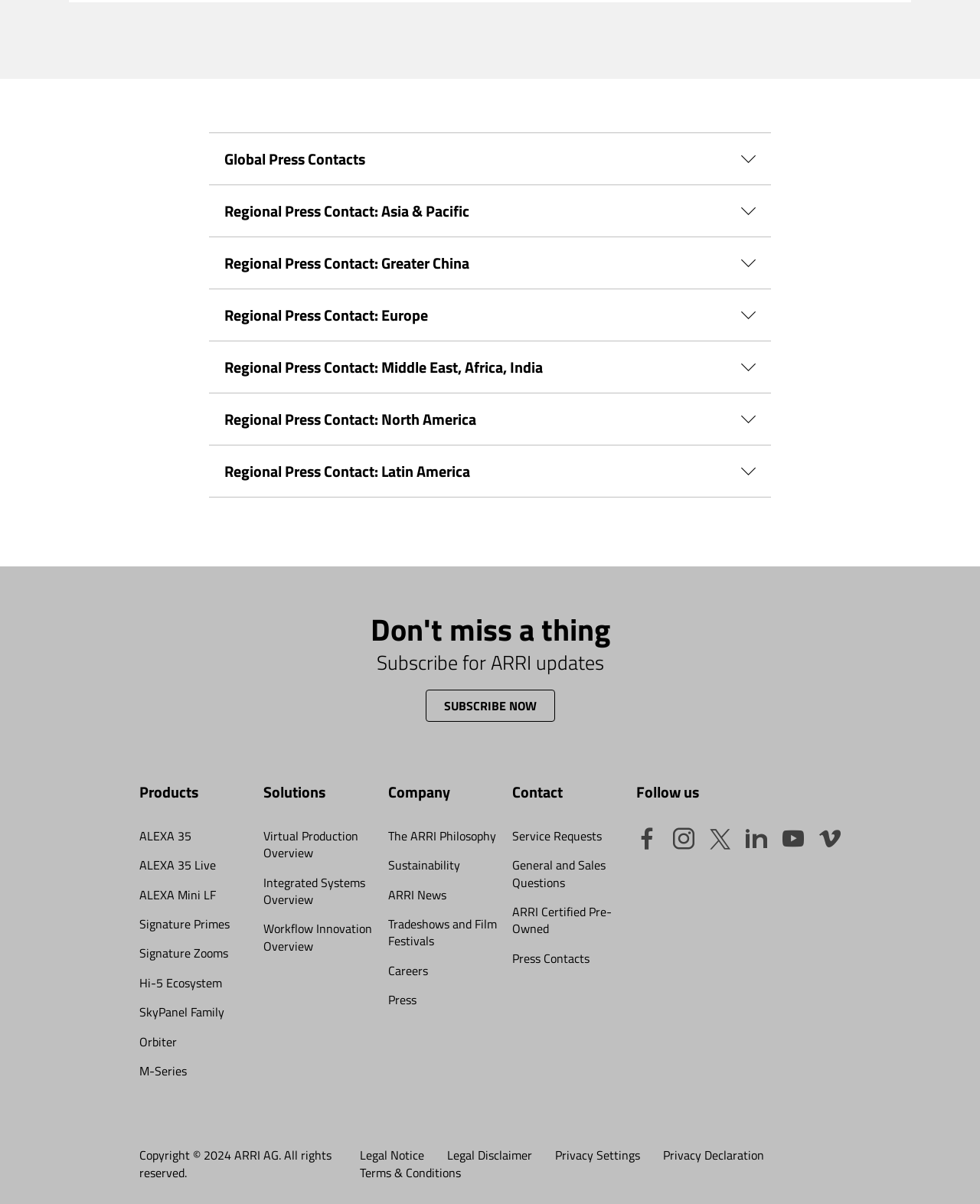Examine the image carefully and respond to the question with a detailed answer: 
What is the purpose of the 'Subscribe for ARRI updates' section?

The 'Subscribe for ARRI updates' section is located at the bottom of the webpage, and it contains a static text and a 'SUBSCRIBE NOW' link. The purpose of this section is to allow users to subscribe to receive updates from ARRI, likely about their products, news, and events.